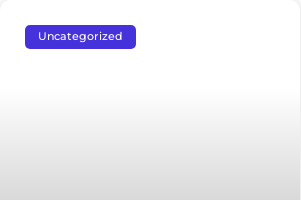Summarize the image with a detailed description that highlights all prominent details.

The image displays a vividly colored button labeled "Uncategorized" against a simple white background. The button features a rounded rectangular shape with a deep blue hue and white text, making it easily noticeable. This button is likely part of a navigation or categorization system on a website, indicating content that hasn't been classified into more specific categories yet. Its prominence suggests it plays a role in directing users to additional resources or articles related to this classification.